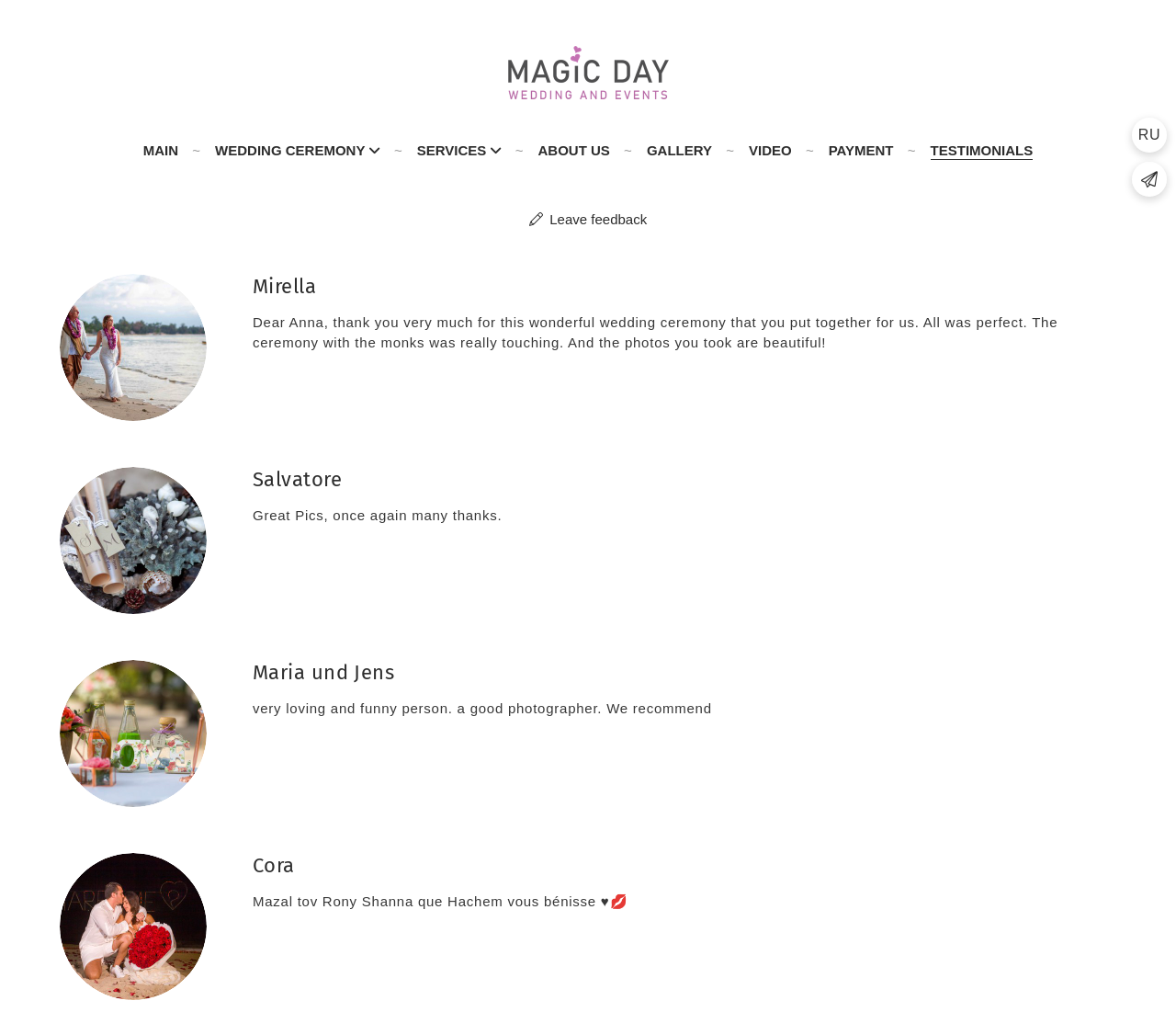Respond to the following query with just one word or a short phrase: 
What type of services are offered by this company?

Wedding services